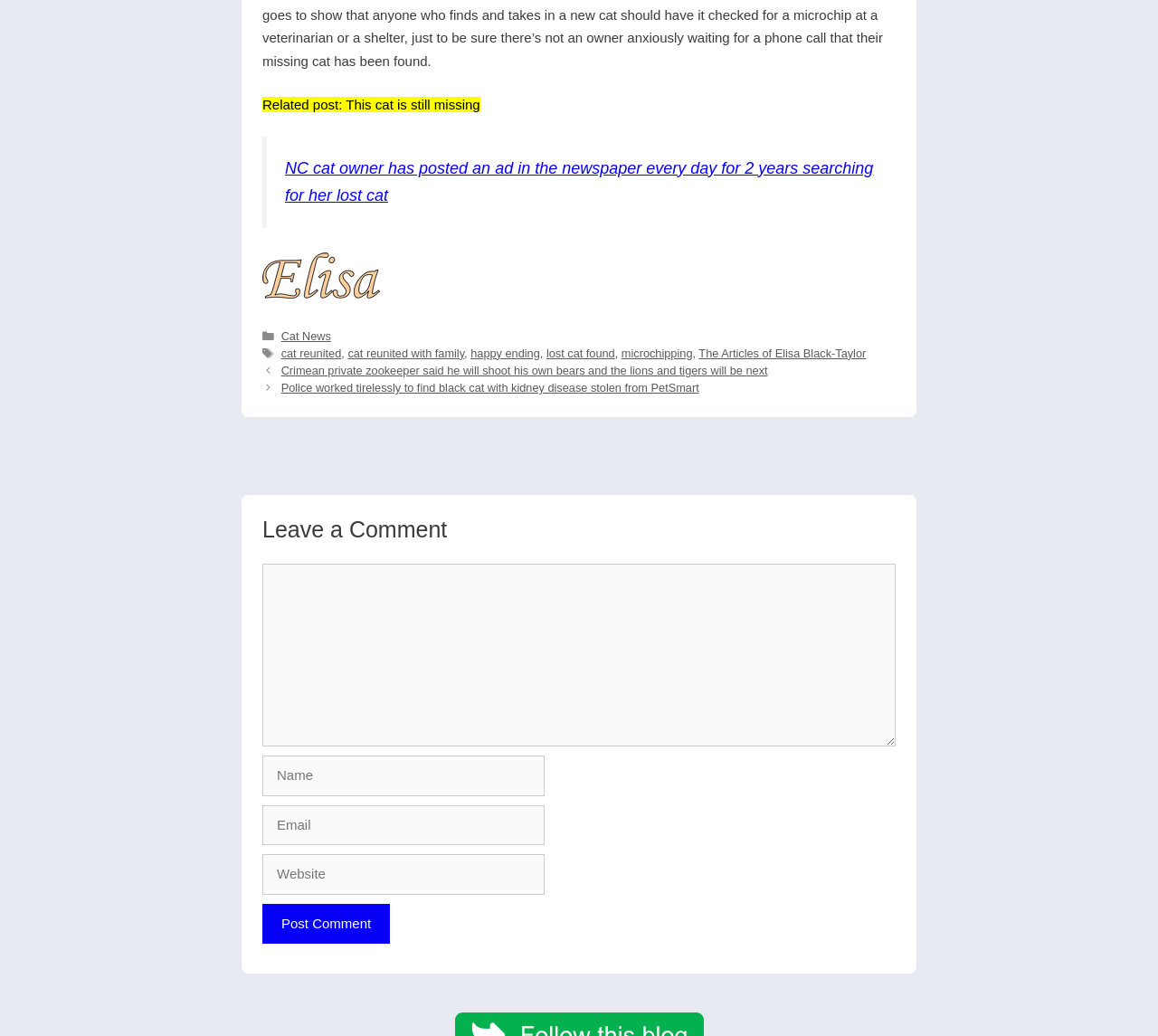What is the purpose of the textbox at the bottom?
Based on the image, answer the question with a single word or brief phrase.

Leave a comment